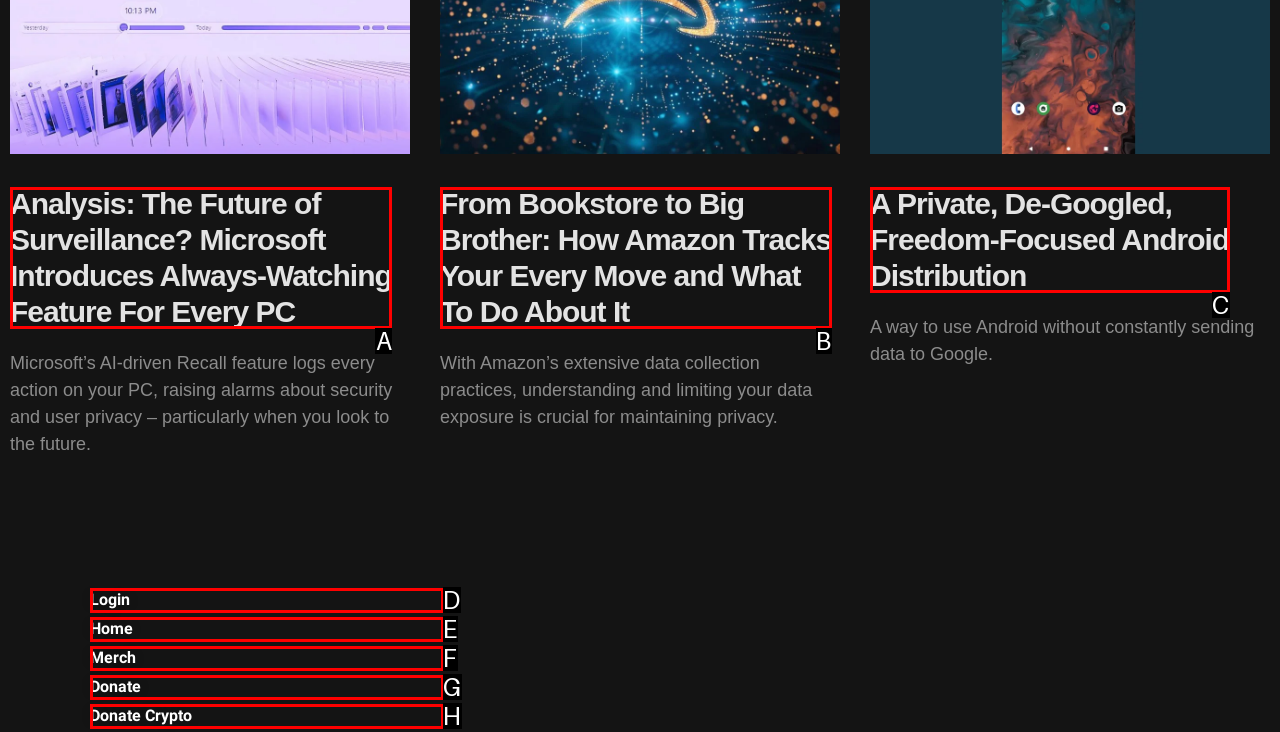From the given options, choose the HTML element that aligns with the description: Donate Crypto. Respond with the letter of the selected element.

H